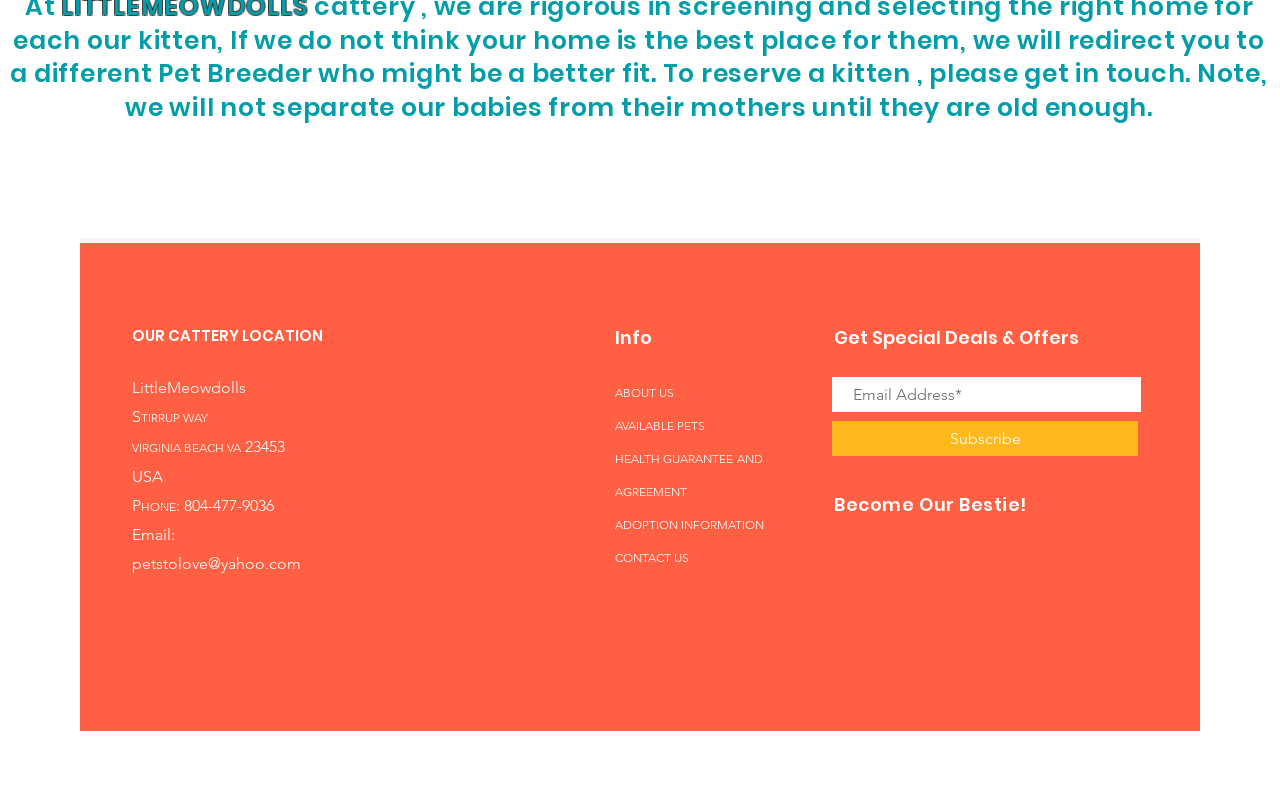Locate the bounding box coordinates of the element's region that should be clicked to carry out the following instruction: "Subscribe to get special deals". The coordinates need to be four float numbers between 0 and 1, i.e., [left, top, right, bottom].

[0.65, 0.52, 0.889, 0.563]